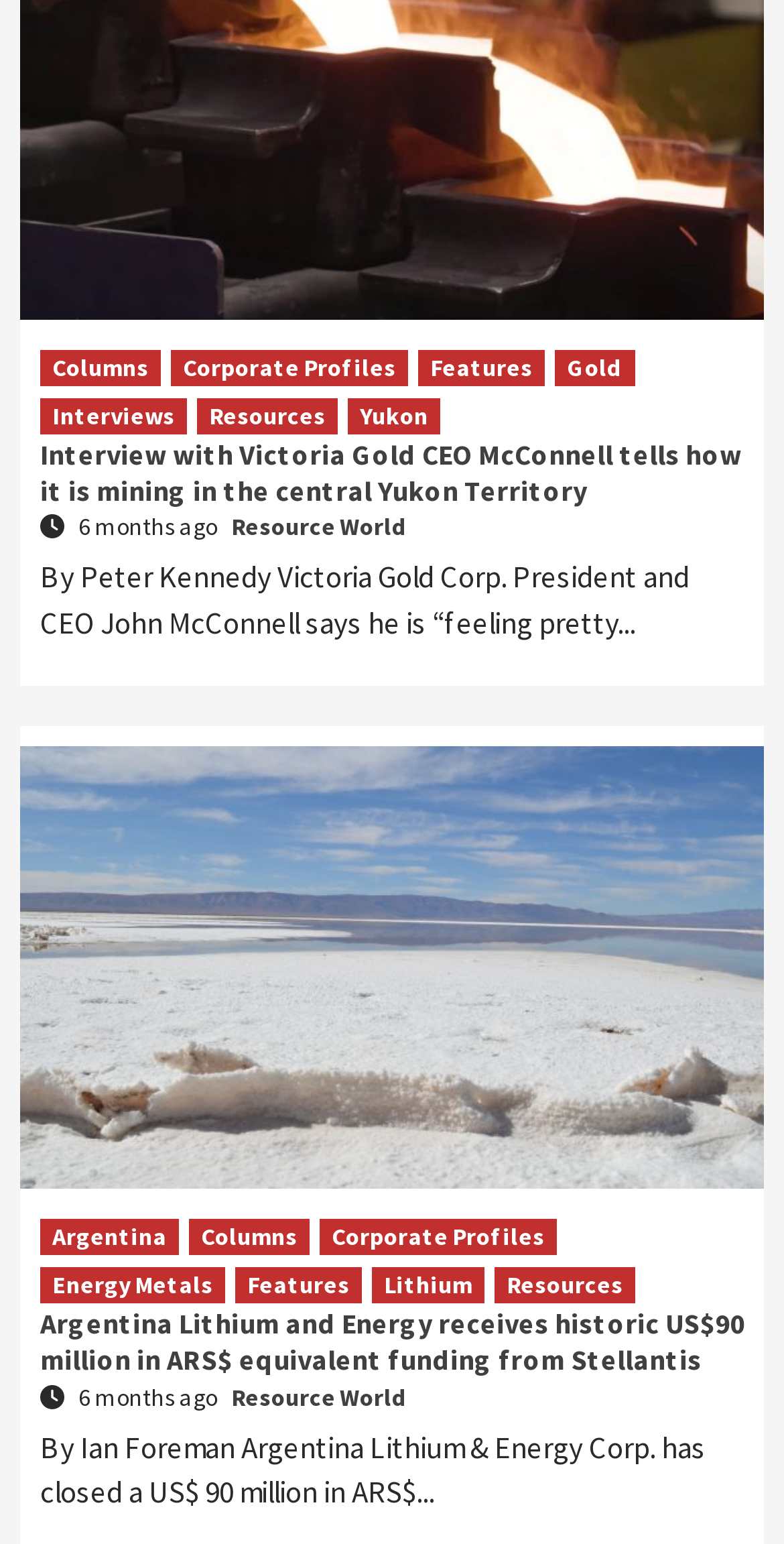Identify the bounding box coordinates for the UI element described as follows: Corporate Profiles. Use the format (top-left x, top-left y, bottom-right x, bottom-right y) and ensure all values are floating point numbers between 0 and 1.

[0.218, 0.226, 0.521, 0.249]